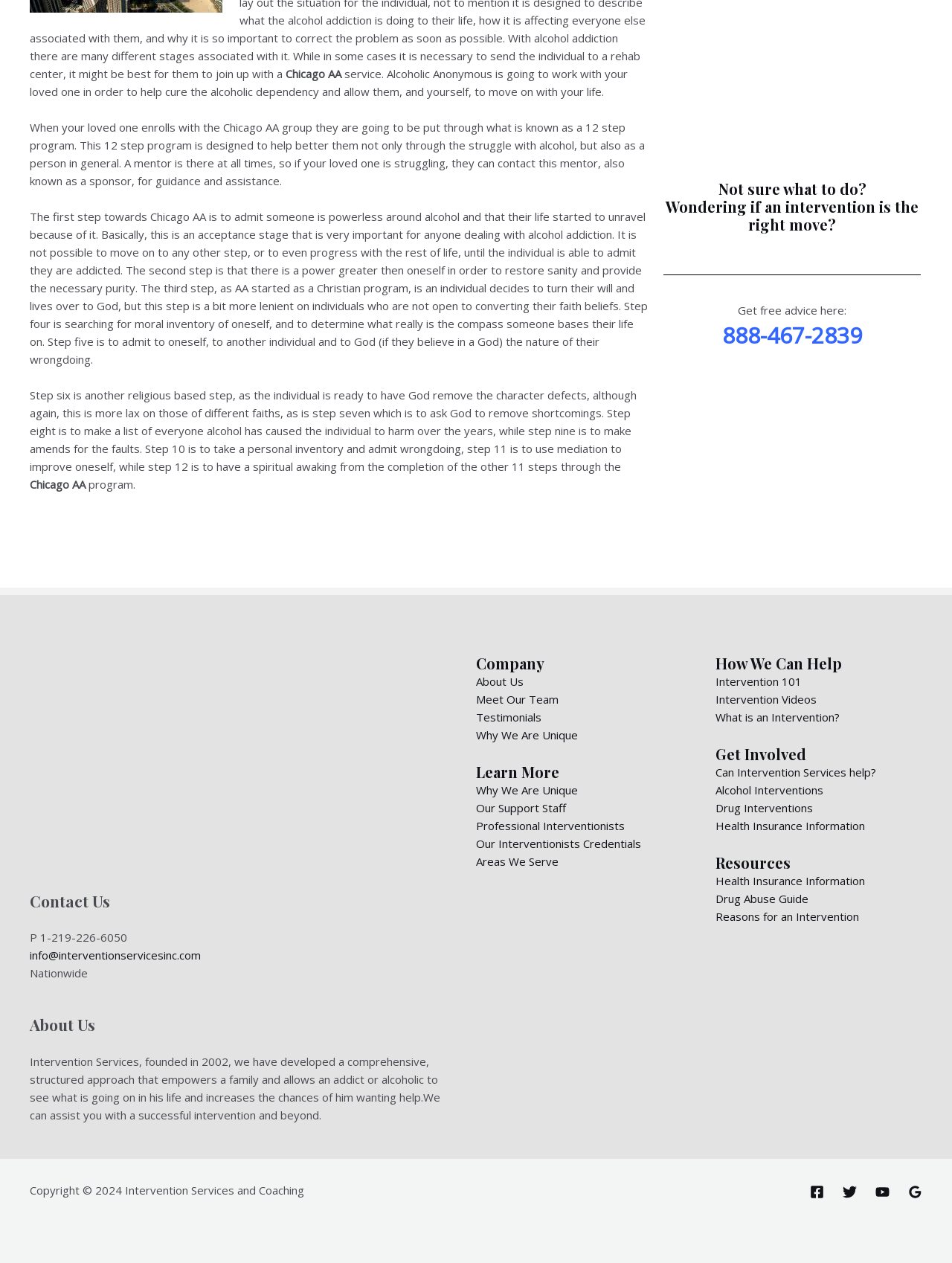Extract the bounding box for the UI element that matches this description: "Our Interventionists Credentials".

[0.5, 0.662, 0.673, 0.674]